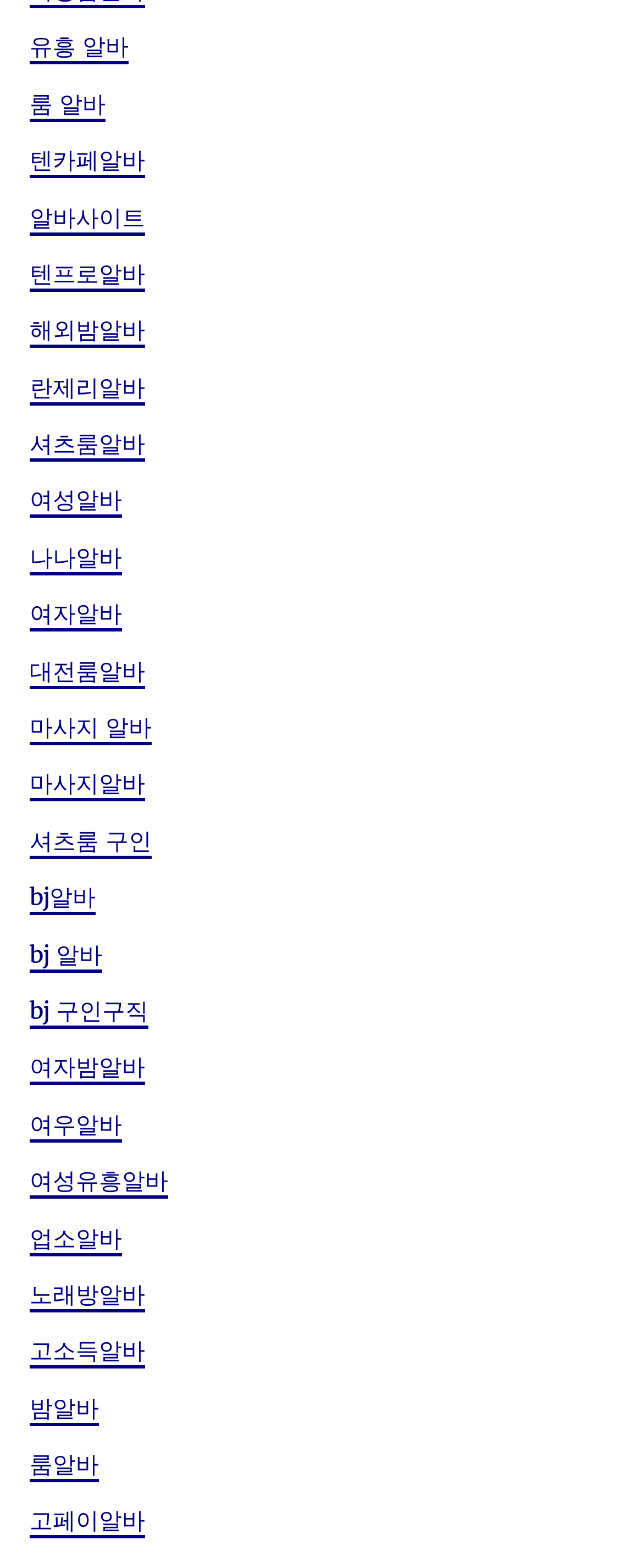How many links are on the webpage? Please answer the question using a single word or phrase based on the image.

269